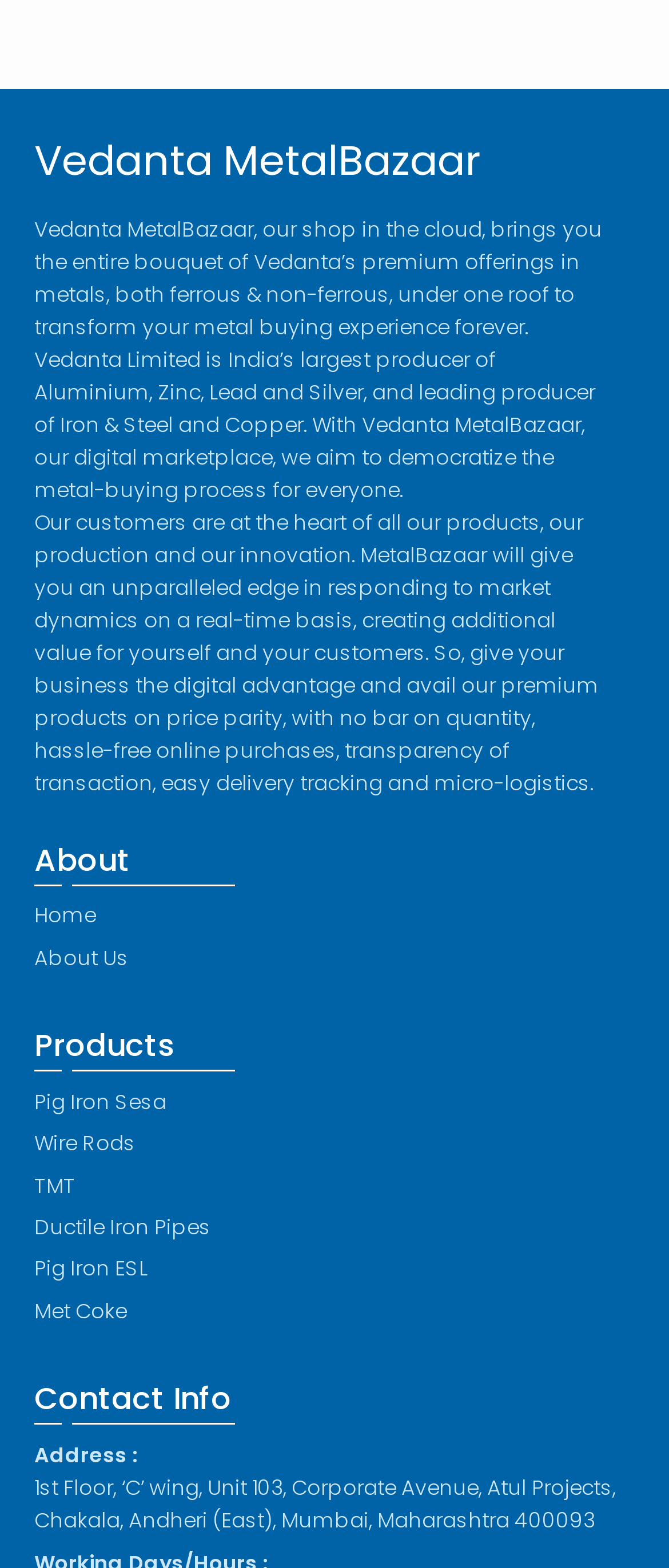Please identify the bounding box coordinates of the element's region that needs to be clicked to fulfill the following instruction: "view Products". The bounding box coordinates should consist of four float numbers between 0 and 1, i.e., [left, top, right, bottom].

[0.051, 0.654, 0.949, 0.68]